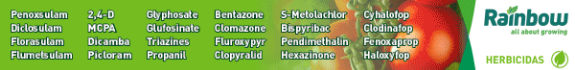What is the purpose of the listed herbicides?
Based on the screenshot, give a detailed explanation to answer the question.

The listed herbicides, including Penoxsulam, Glyphosate, and 2,4-D, are critical for effective weed management in farming practices, as stated in the caption.